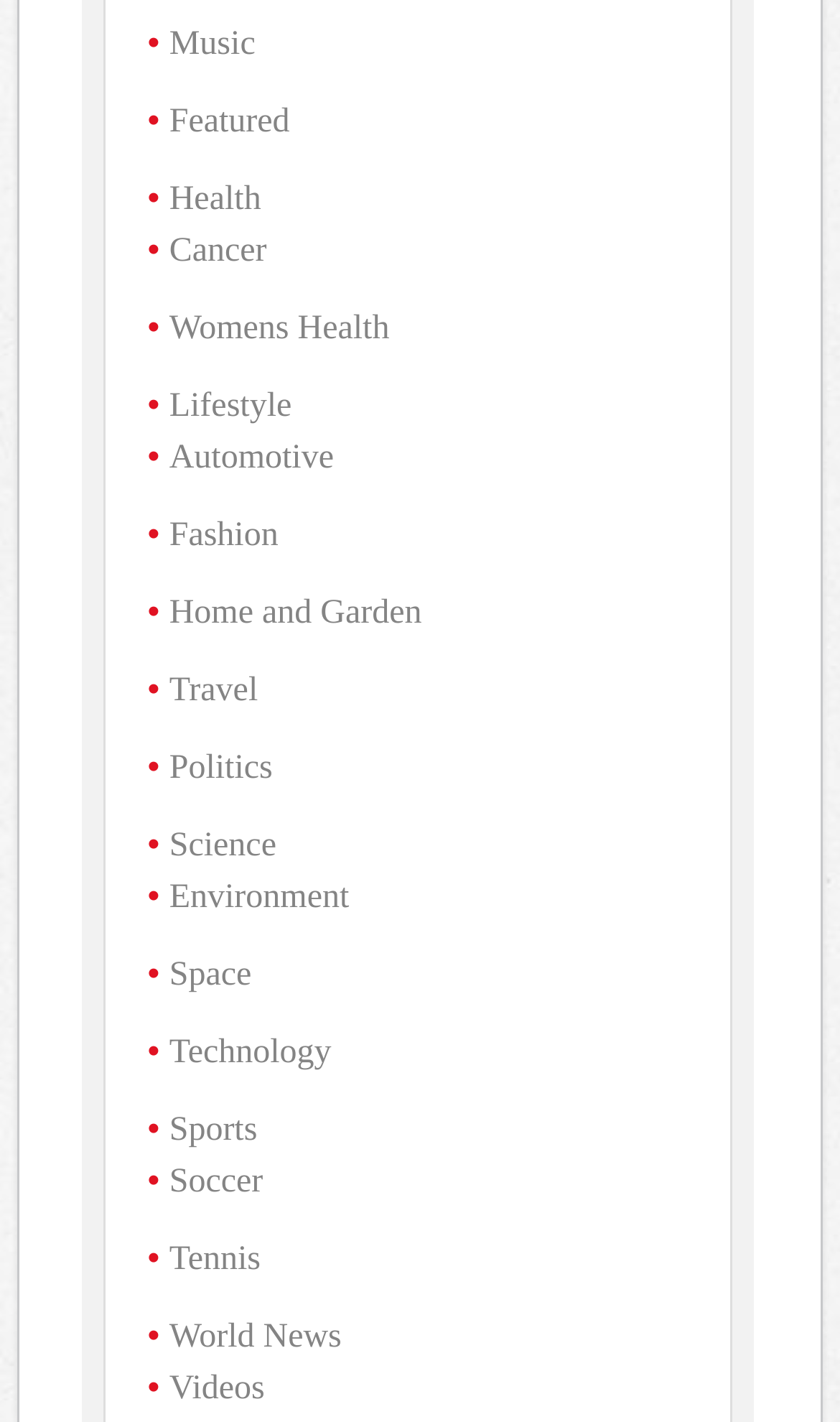Identify the bounding box coordinates of the area that should be clicked in order to complete the given instruction: "Click on Music". The bounding box coordinates should be four float numbers between 0 and 1, i.e., [left, top, right, bottom].

[0.201, 0.018, 0.304, 0.044]